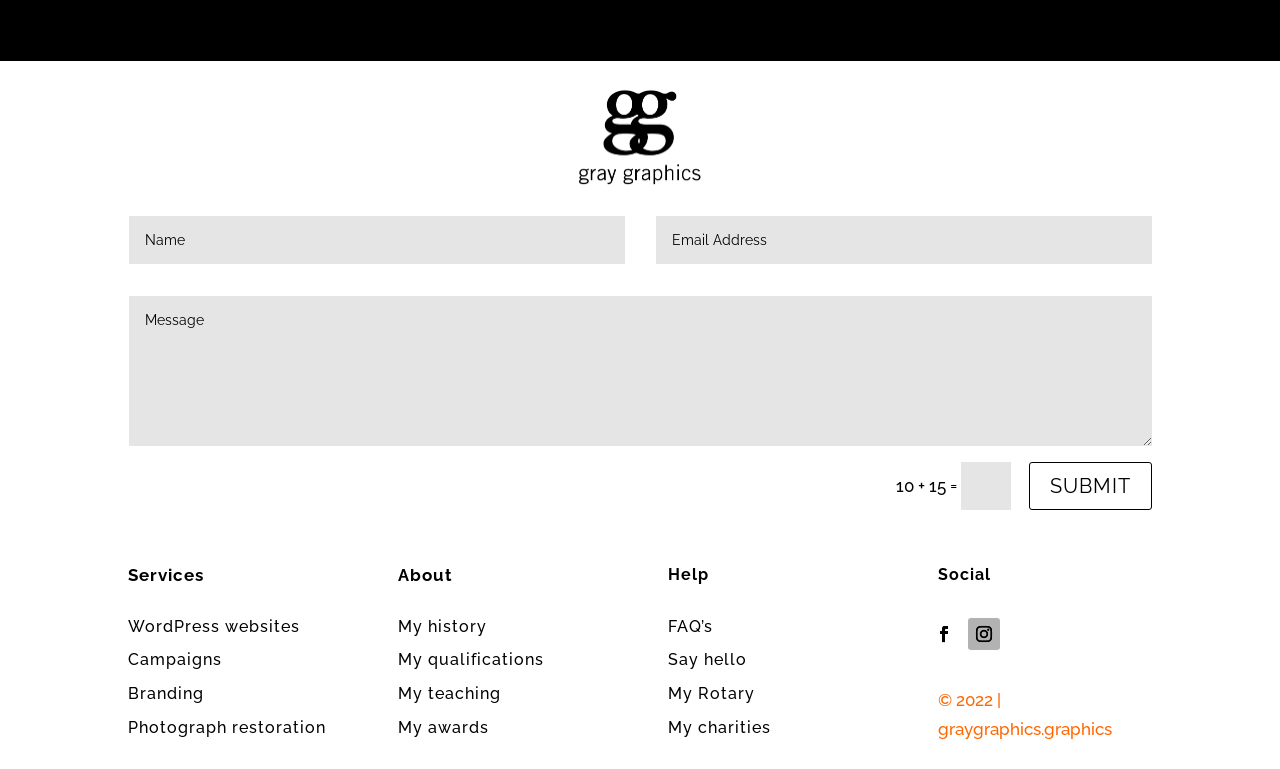Find the bounding box coordinates of the UI element according to this description: "© 2022 | graygraphics.graphics".

[0.733, 0.897, 0.869, 0.961]